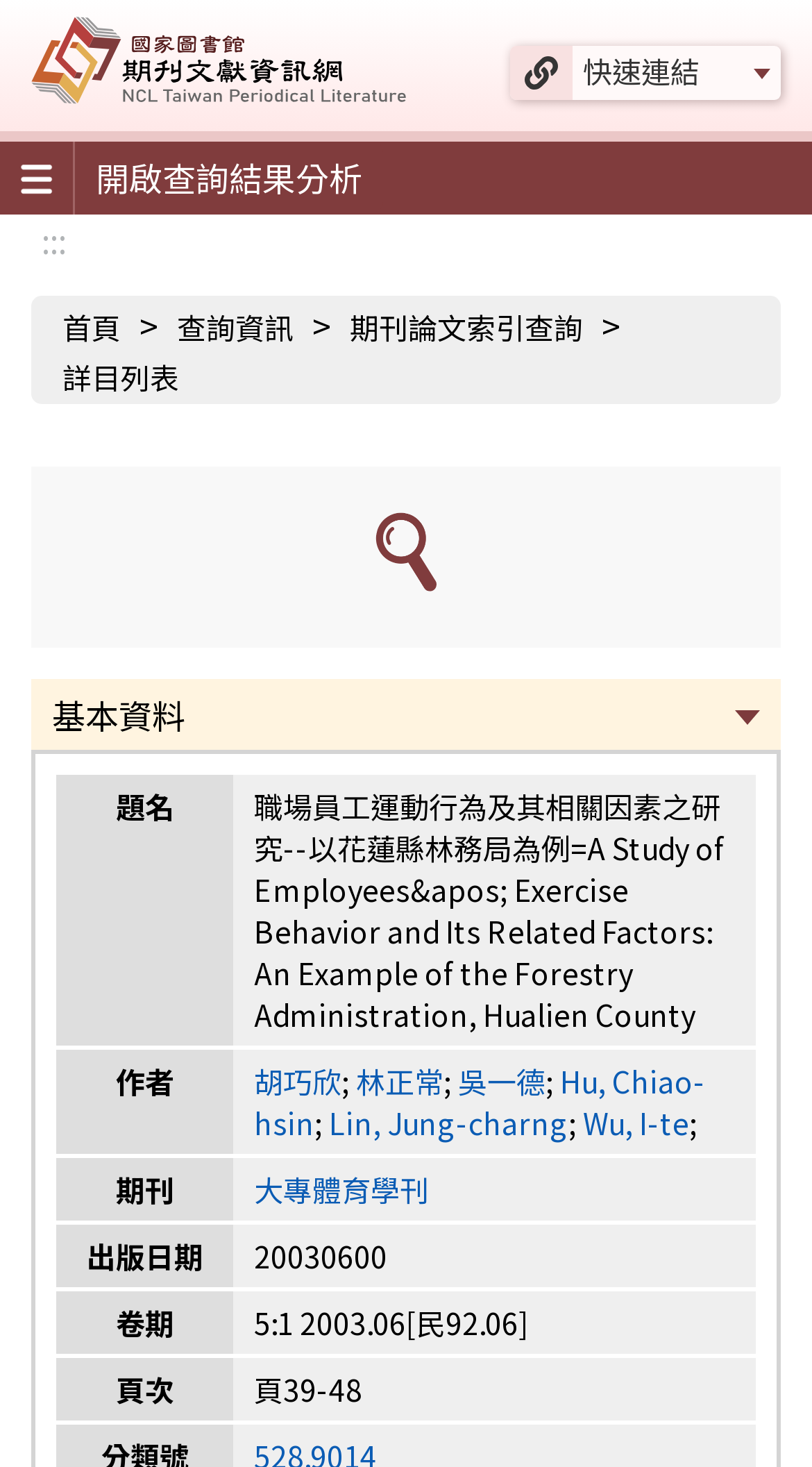From the screenshot, find the bounding box of the UI element matching this description: "開啟查詢結果分析". Supply the bounding box coordinates in the form [left, top, right, bottom], each a float between 0 and 1.

[0.092, 0.097, 0.472, 0.145]